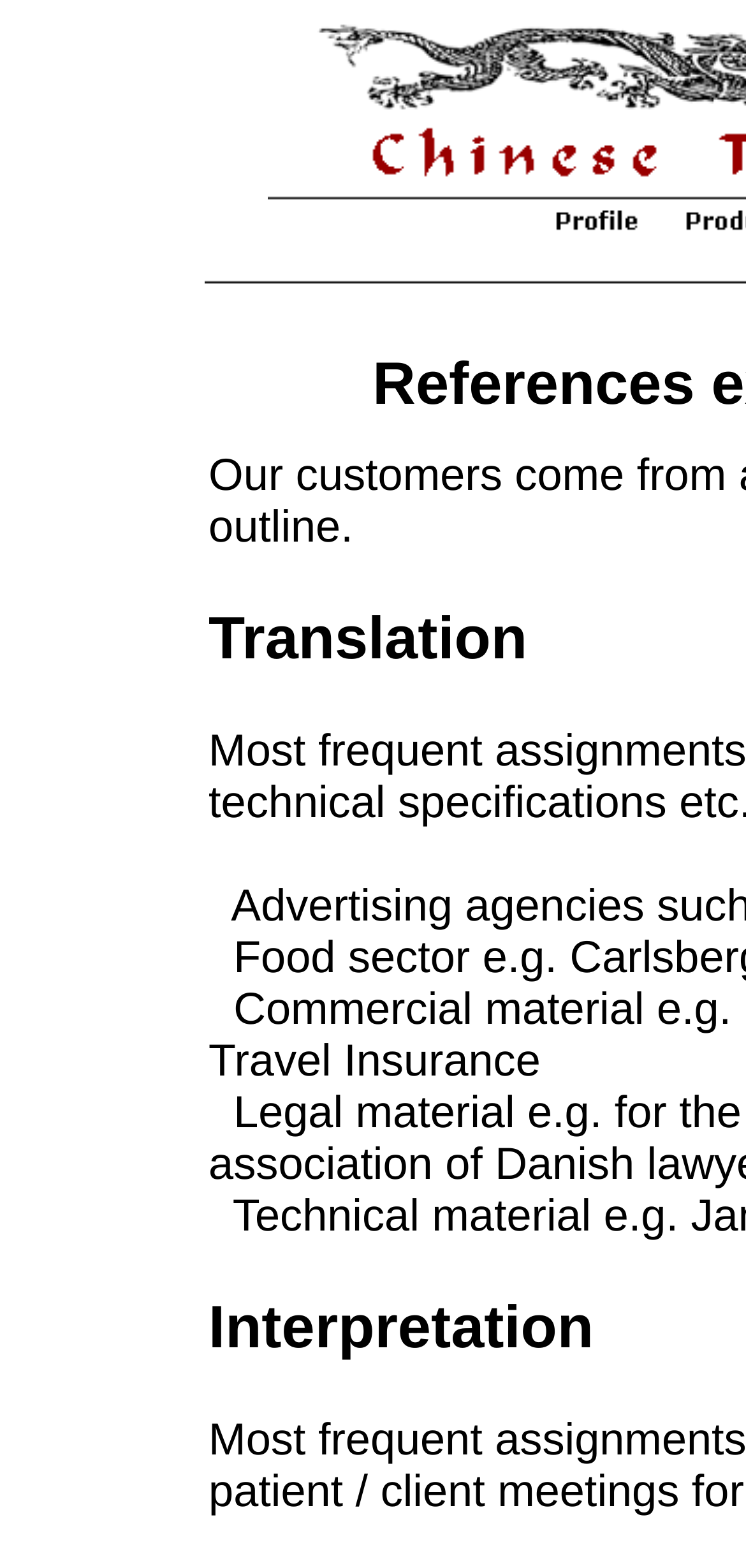How many sections are there on the page?
Your answer should be a single word or phrase derived from the screenshot.

2